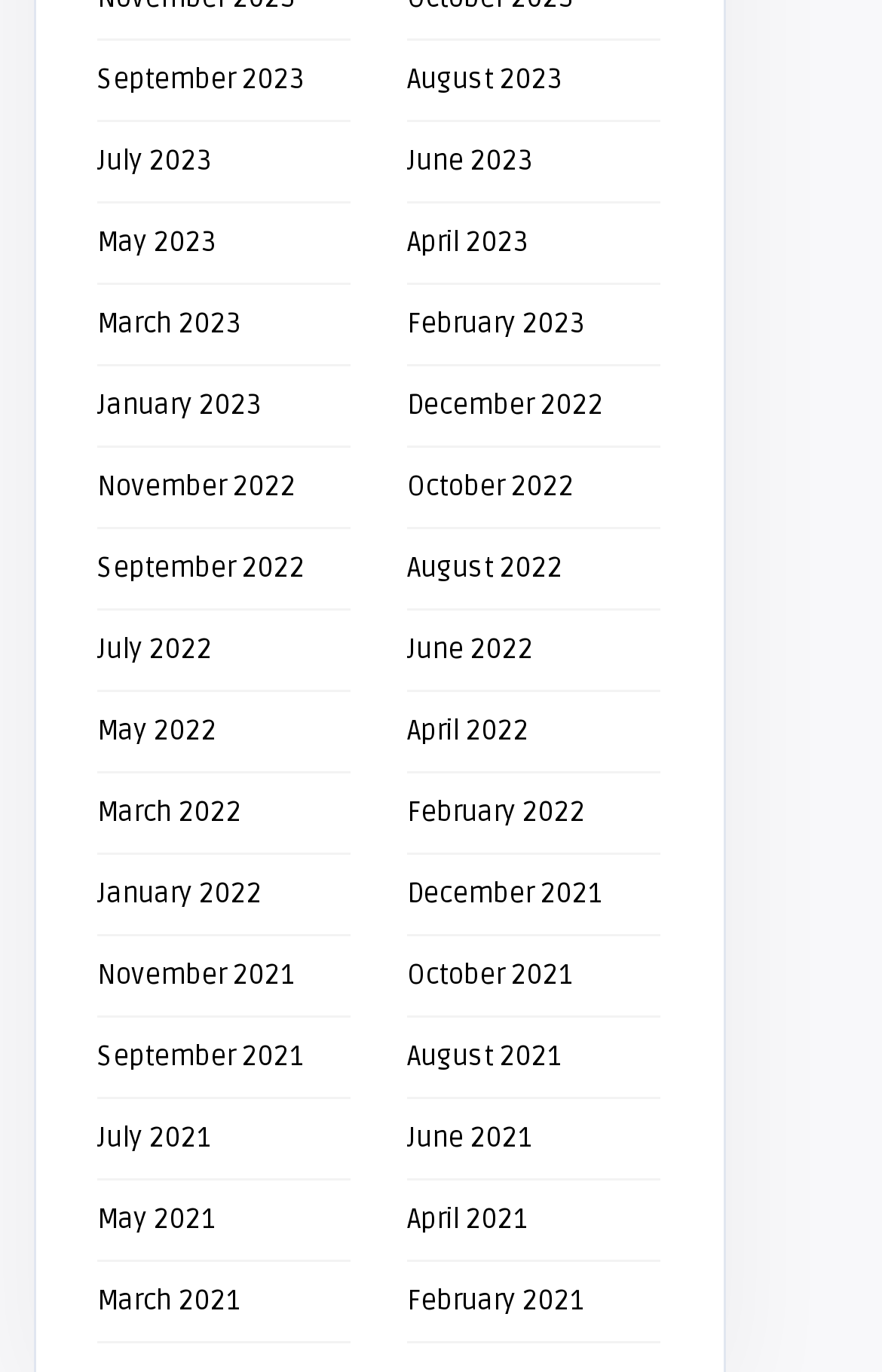What is the latest month listed on the webpage?
Please provide a single word or phrase as the answer based on the screenshot.

September 2023